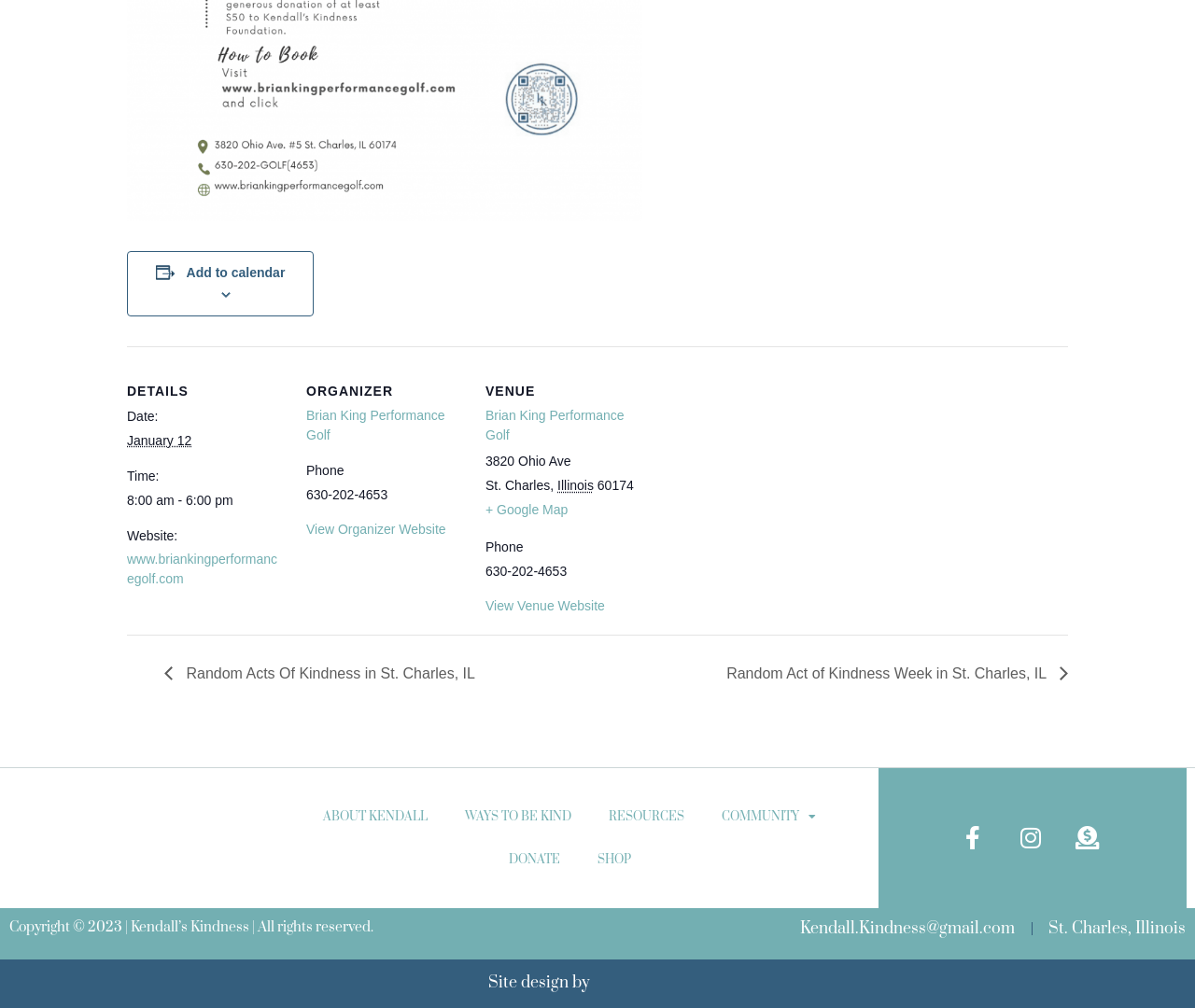Please provide a detailed answer to the question below based on the screenshot: 
What is the website title of the event venue?

I found the website title of the event venue by looking at the 'VENUE' section, where it says 'Venue website title: Brian King Performance Golf'.